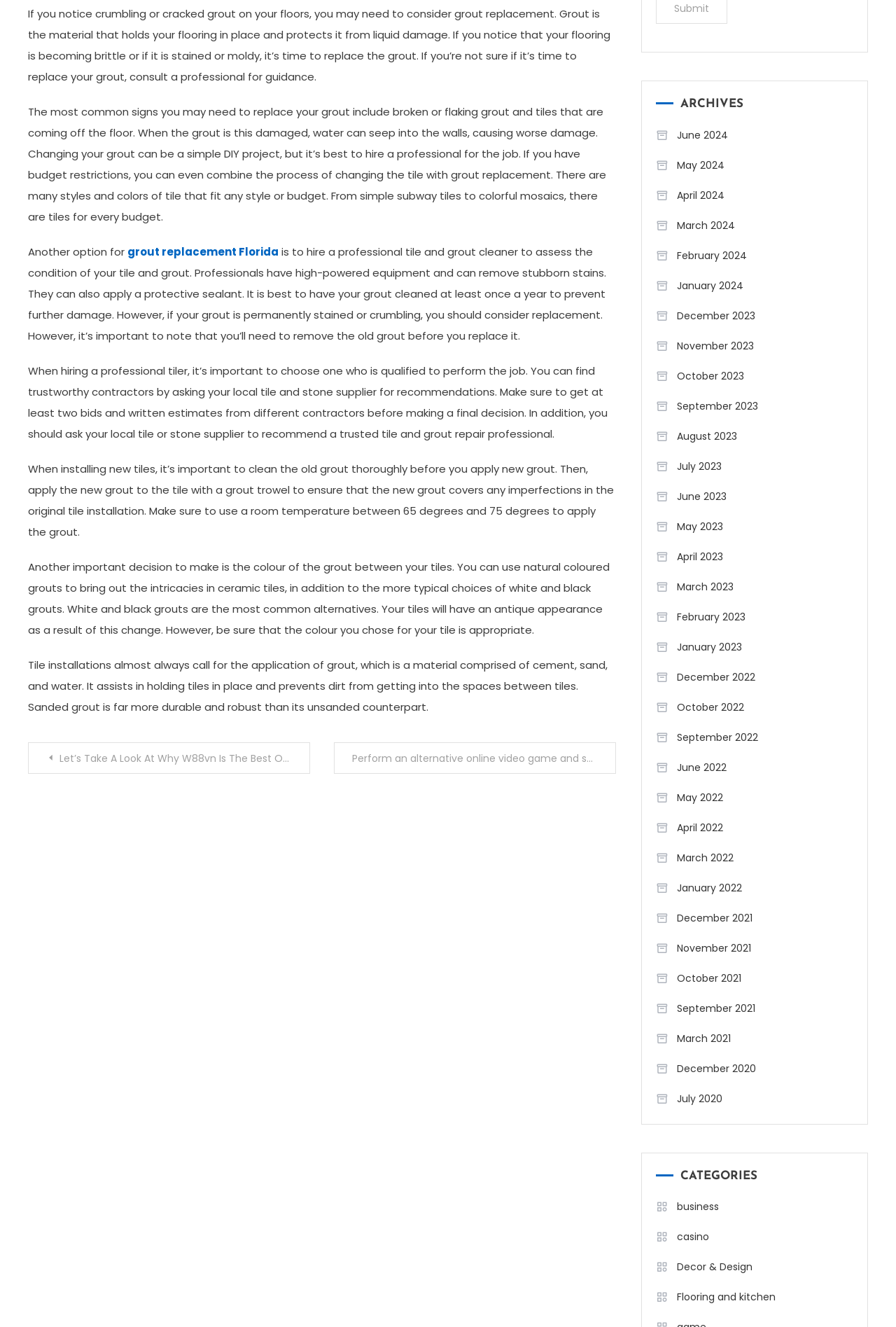What is the recommended temperature range for applying new grout?
Ensure your answer is thorough and detailed.

According to the webpage, it is important to apply new grout at a room temperature between 65 degrees and 75 degrees to ensure proper installation.